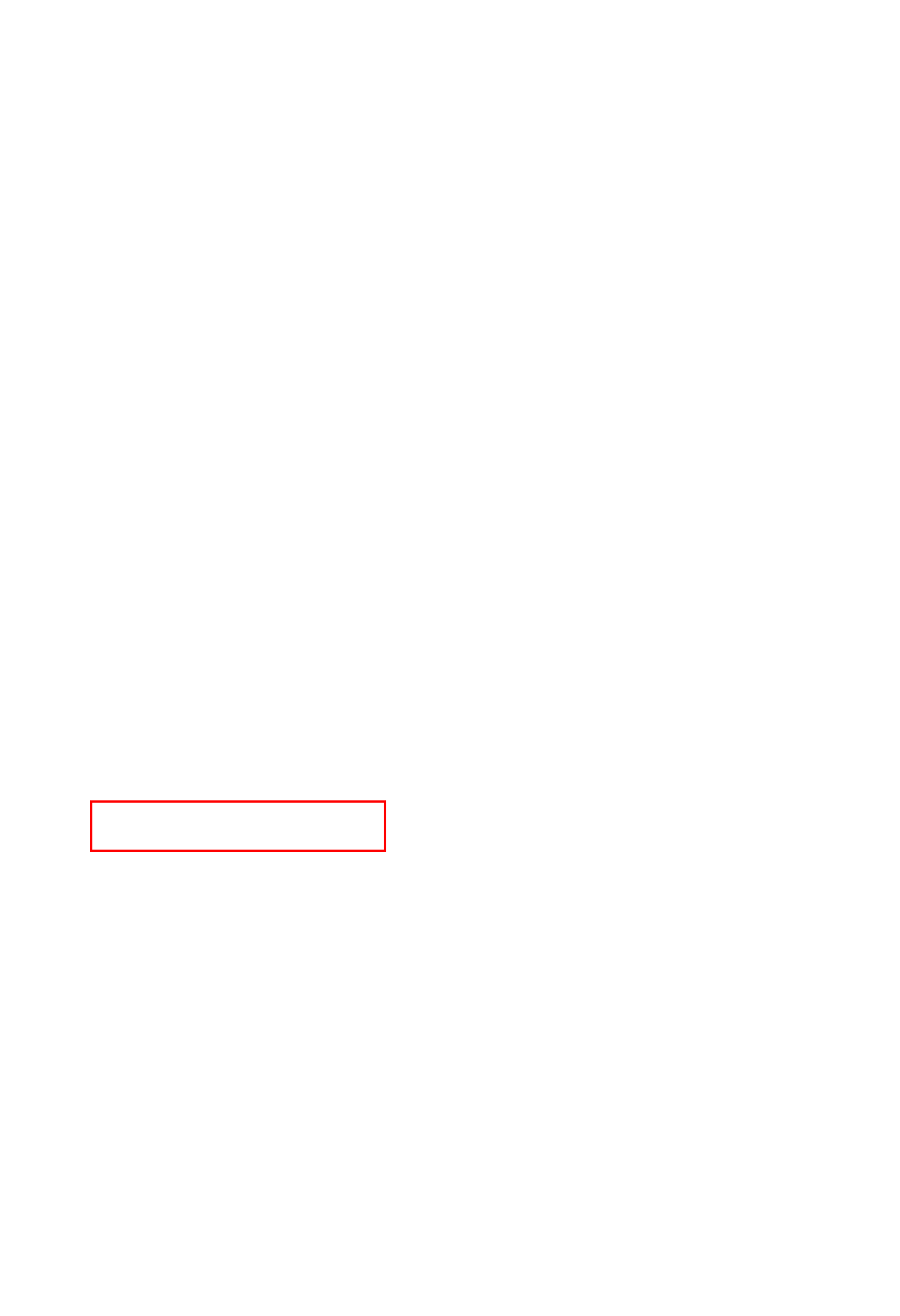You are given a screenshot of a webpage with a red bounding box around an element. Choose the most fitting webpage description for the page that appears after clicking the element within the red bounding box. Here are the candidates:
A. 19 Top Beach Hotels In Abu Dhabi 2024 -Abu Dhabi Beach Resorts
B. Work with us - Secret Abu Dhabi
C. Privacy Policy - Secret Abu Dhabi
D. Best Gifts & Souvenirs From Abu Dhabi 2024
E. Events And Weather In Abu Dhabi In December 2024 | (Must DO)
F. 10+ Best Gyms In Abu Dhabi For Ladies 2024
G. The Best Iftar Buffet In Abu Dhabi 2024 - Ramadan In Abu Dhabi
H. 20+ Best Burgers In Abu Dhabi 2024

C